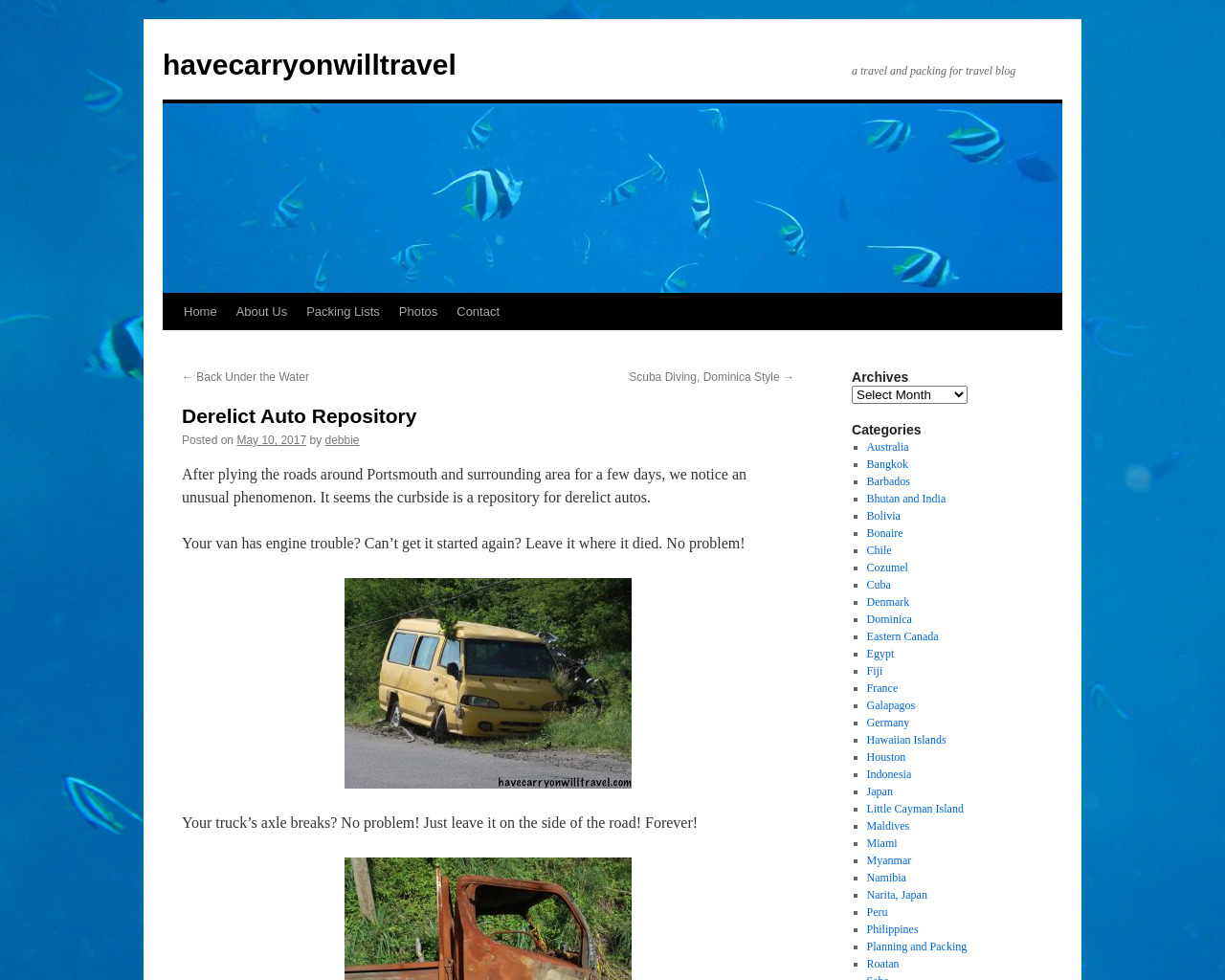What is the principal heading displayed on the webpage?

Derelict Auto Repository